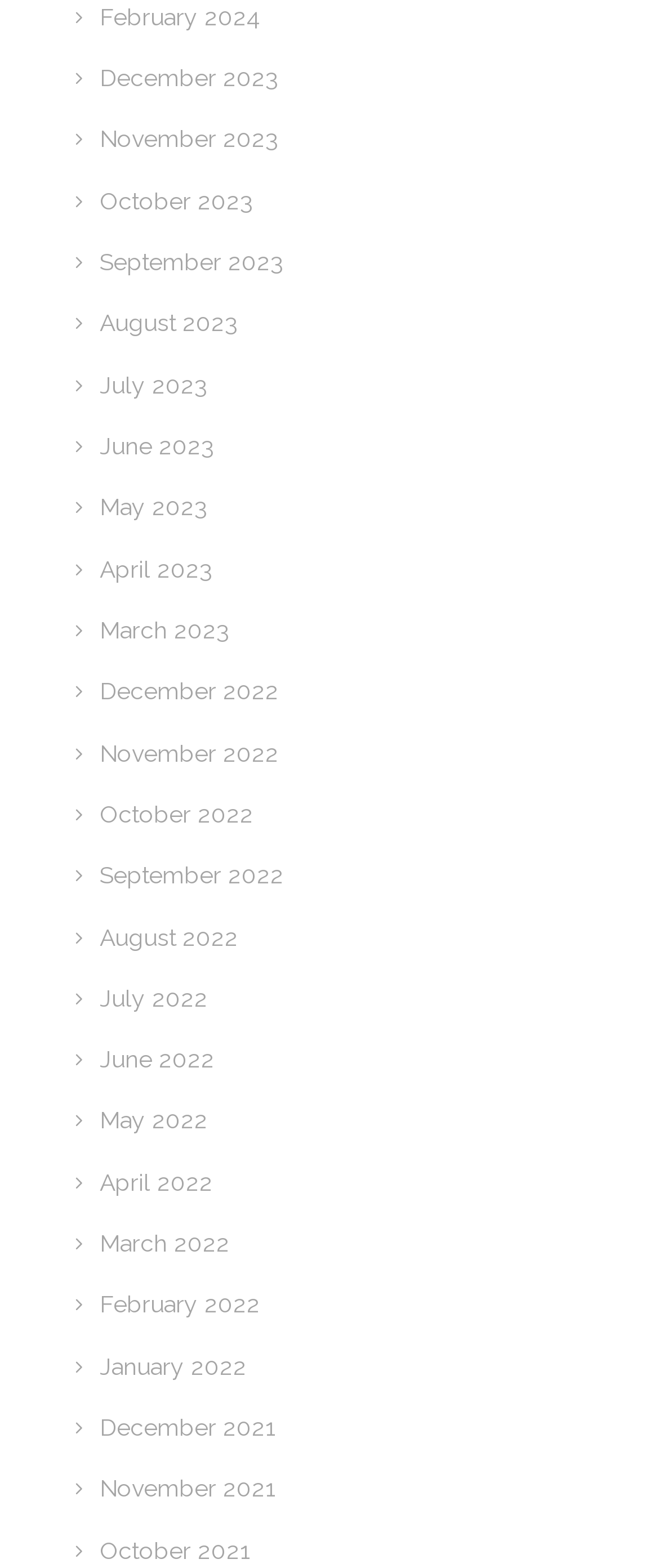Please answer the following question using a single word or phrase: 
Are the months listed in chronological order?

Yes